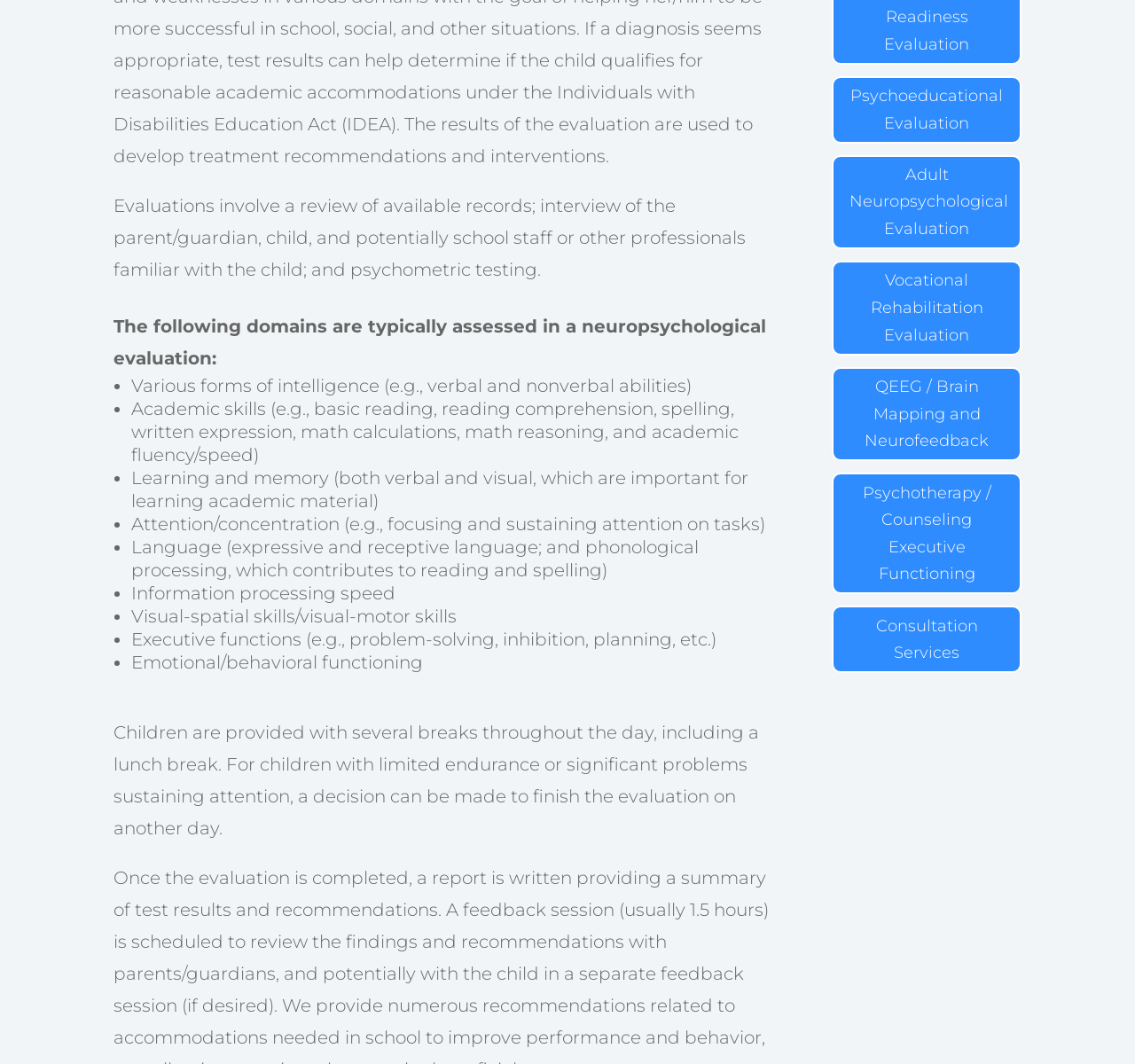Show the bounding box coordinates for the HTML element as described: "Psychotherapy / Counseling Executive Functioning".

[0.733, 0.444, 0.9, 0.559]